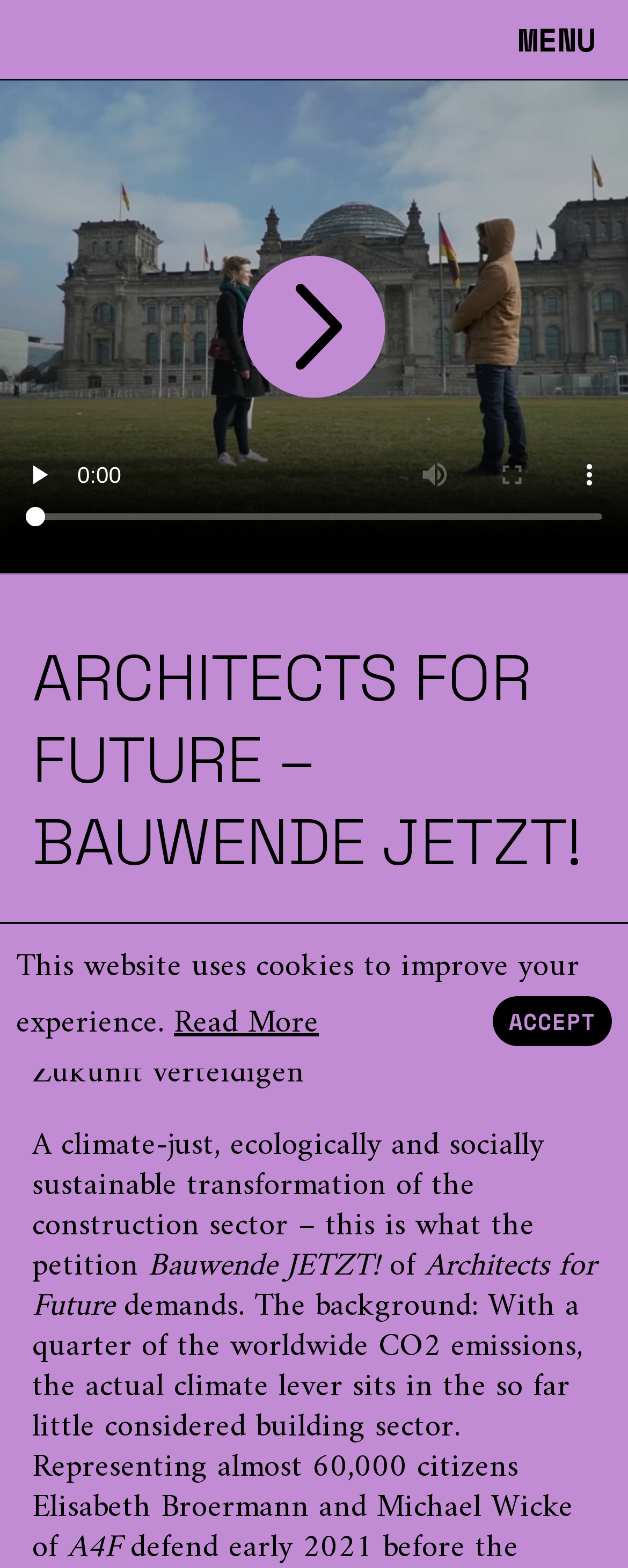Predict the bounding box of the UI element that fits this description: "Menu".

[0.0, 0.0, 1.0, 0.05]